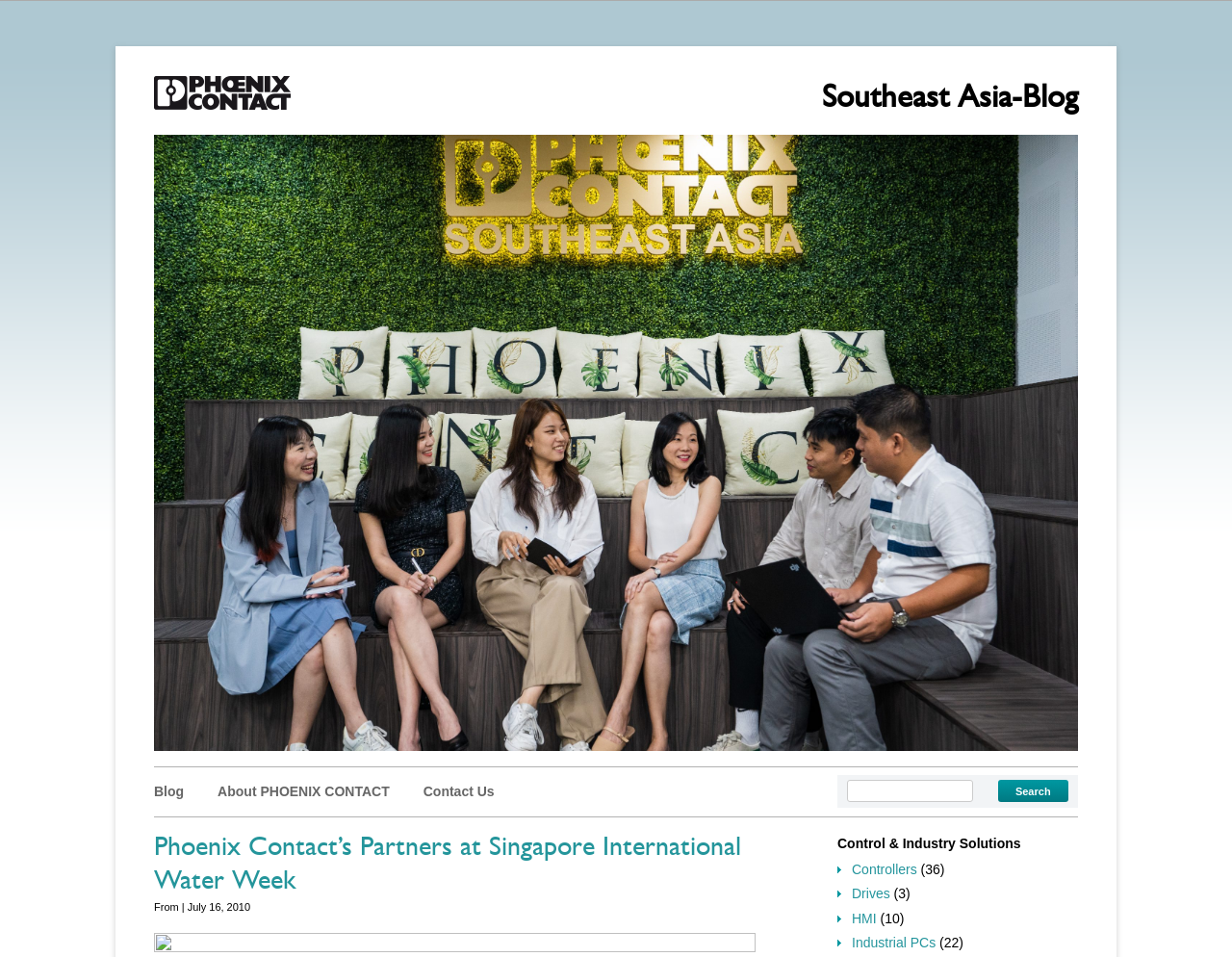Determine the bounding box of the UI element mentioned here: "About PHOENIX CONTACT". The coordinates must be in the format [left, top, right, bottom] with values ranging from 0 to 1.

[0.177, 0.819, 0.316, 0.835]